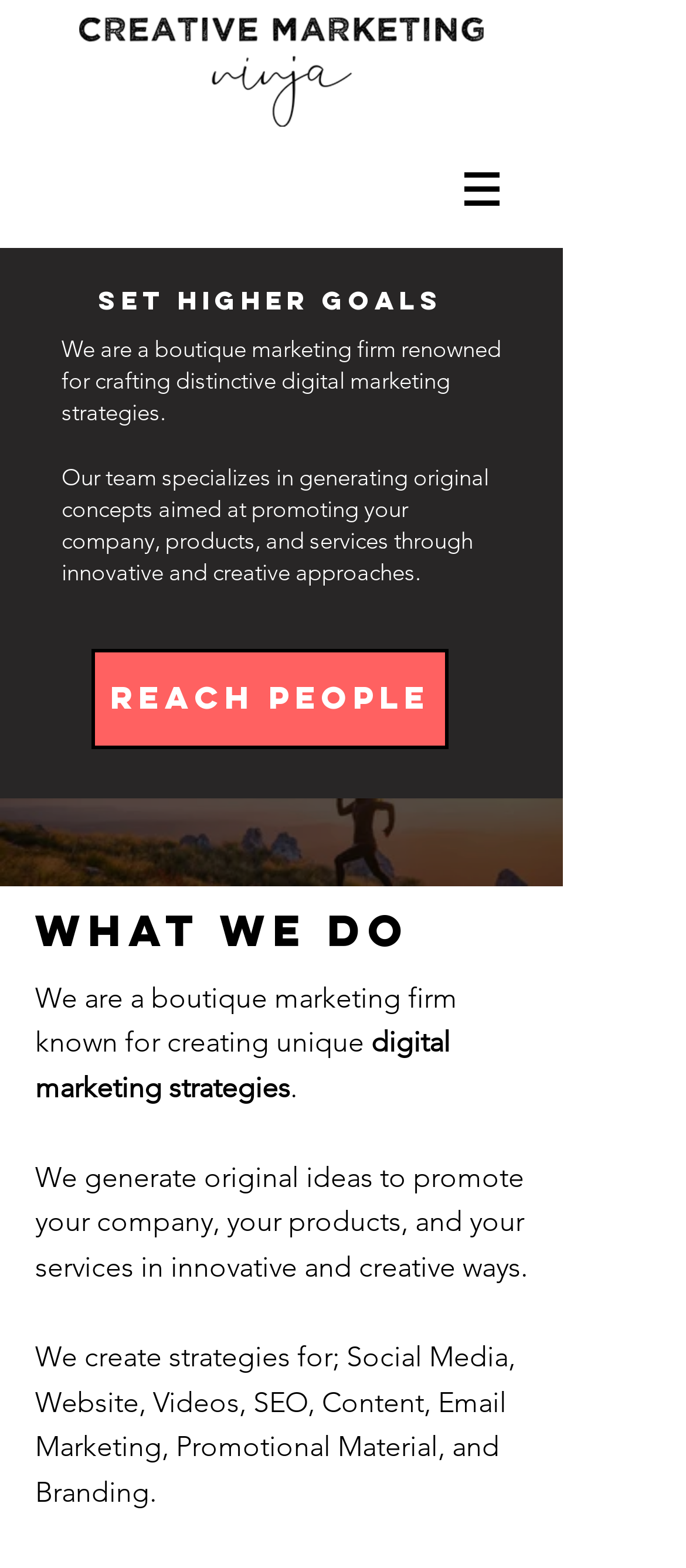Using the elements shown in the image, answer the question comprehensively: What is unique about Creative Marketing Ninja's approach?

The static text 'Our team specializes in generating original concepts aimed at promoting your company, products, and services through innovative and creative approaches.' suggests that Creative Marketing Ninja's approach is unique in that it is innovative and creative.